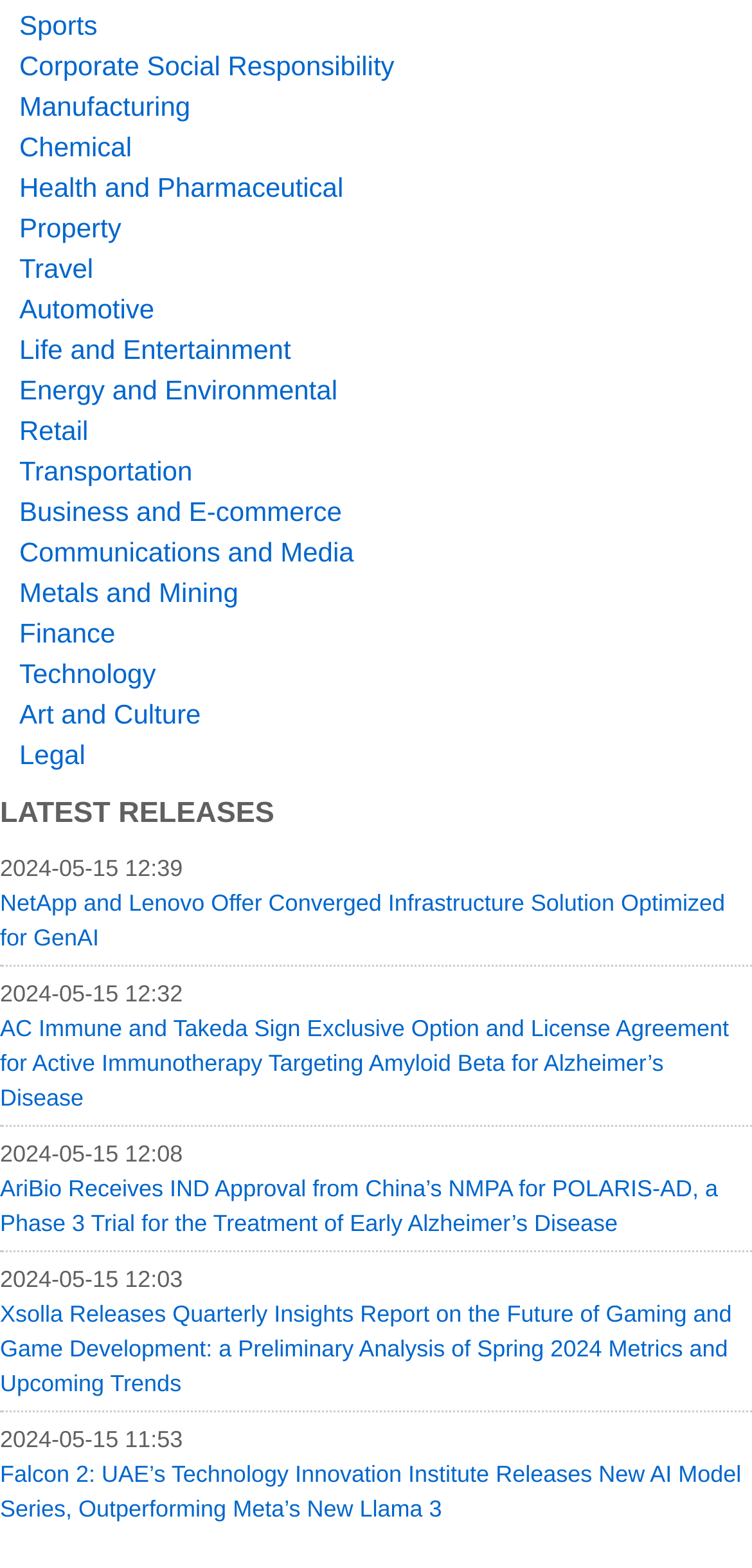Locate the UI element described by Technology and provide its bounding box coordinates. Use the format (top-left x, top-left y, bottom-right x, bottom-right y) with all values as floating point numbers between 0 and 1.

[0.026, 0.42, 0.207, 0.44]